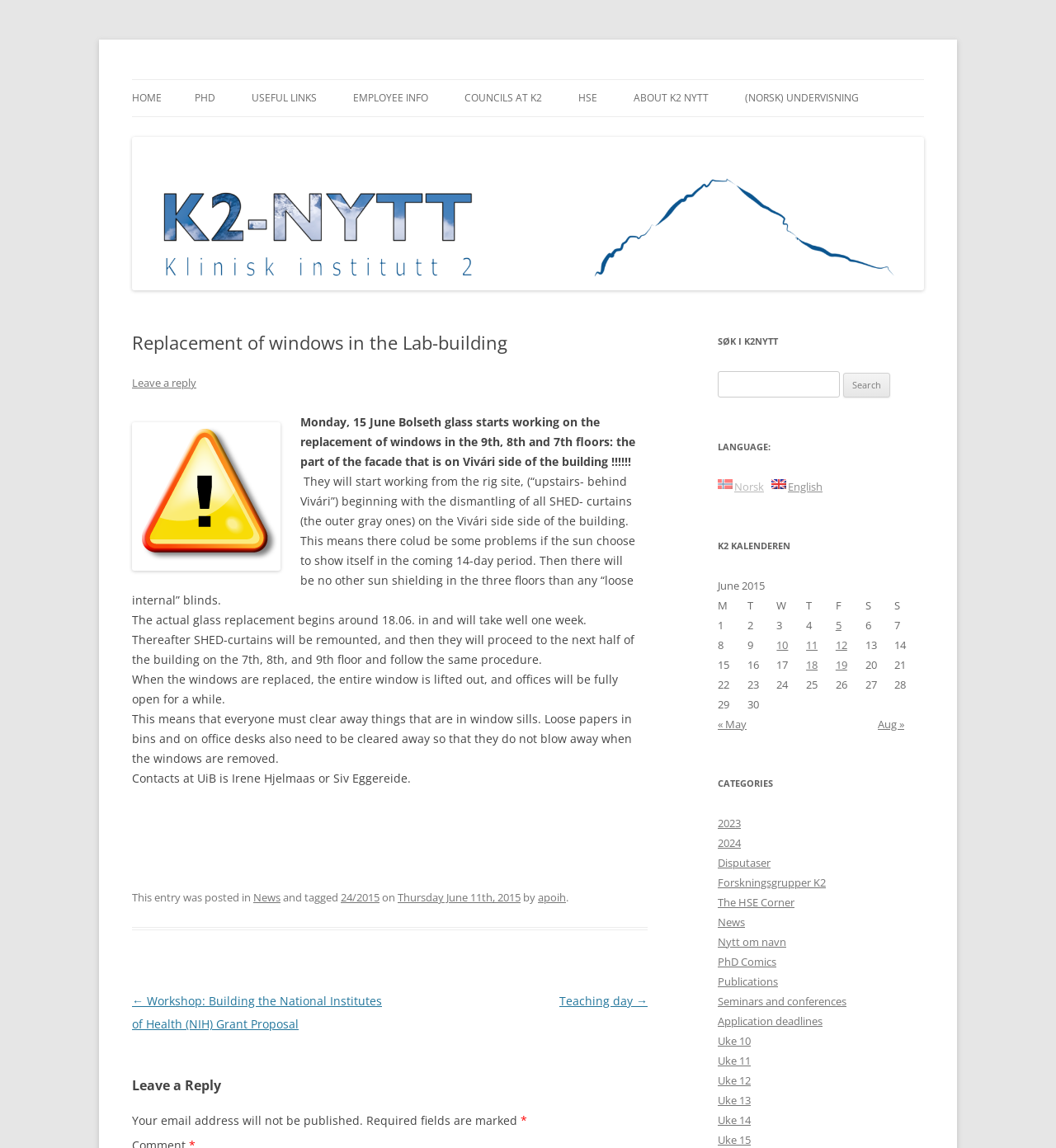Using a single word or phrase, answer the following question: 
When will the glass replacement begin?

Around 18.06